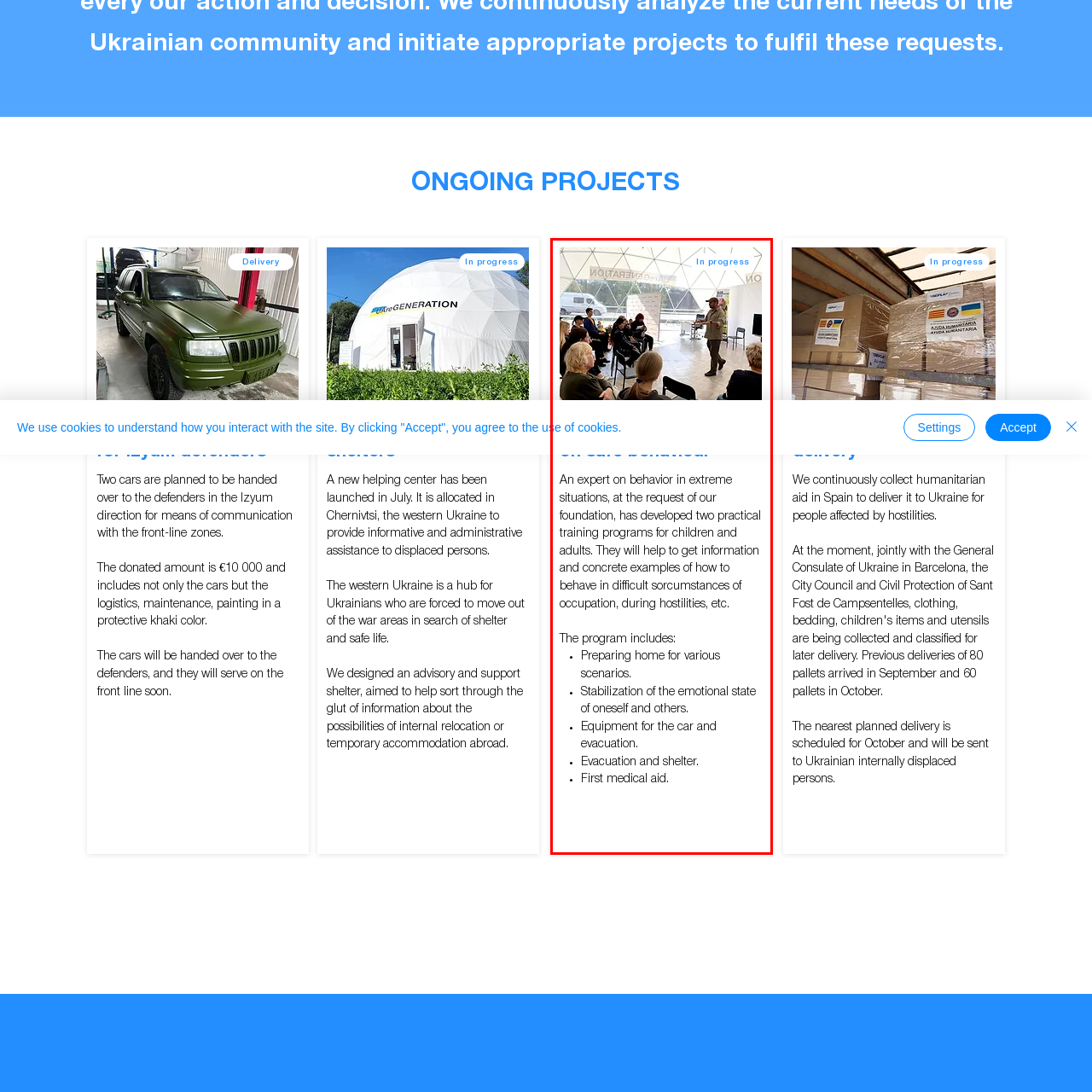What age groups are participating in the session?
Inspect the image enclosed by the red bounding box and respond with as much detail as possible.

The caption explicitly mentions that attendees include both children and adults, indicating that the session is open to people of all ages.